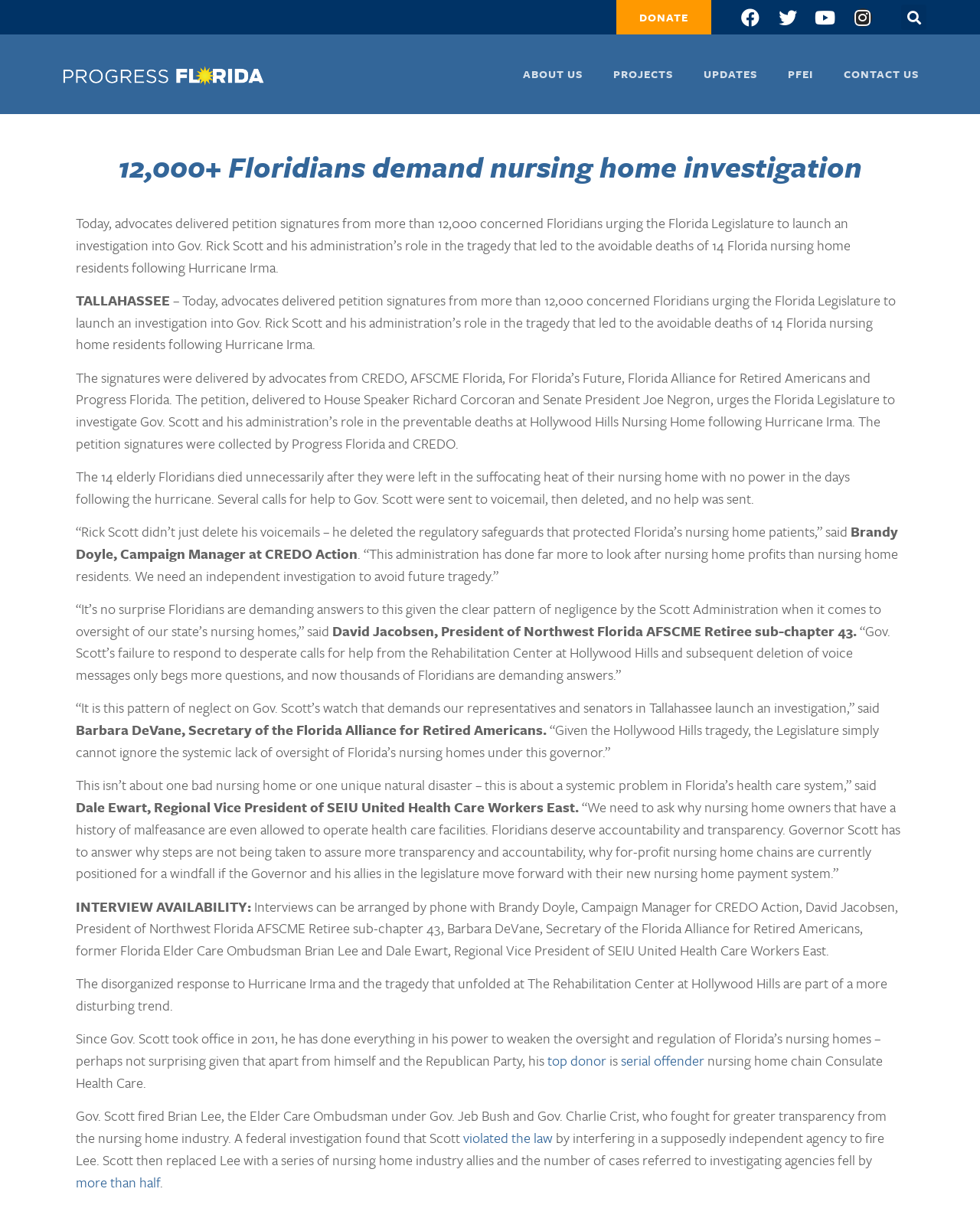Respond with a single word or phrase for the following question: 
What is the name of the organization that delivered the petition signatures?

Progress Florida